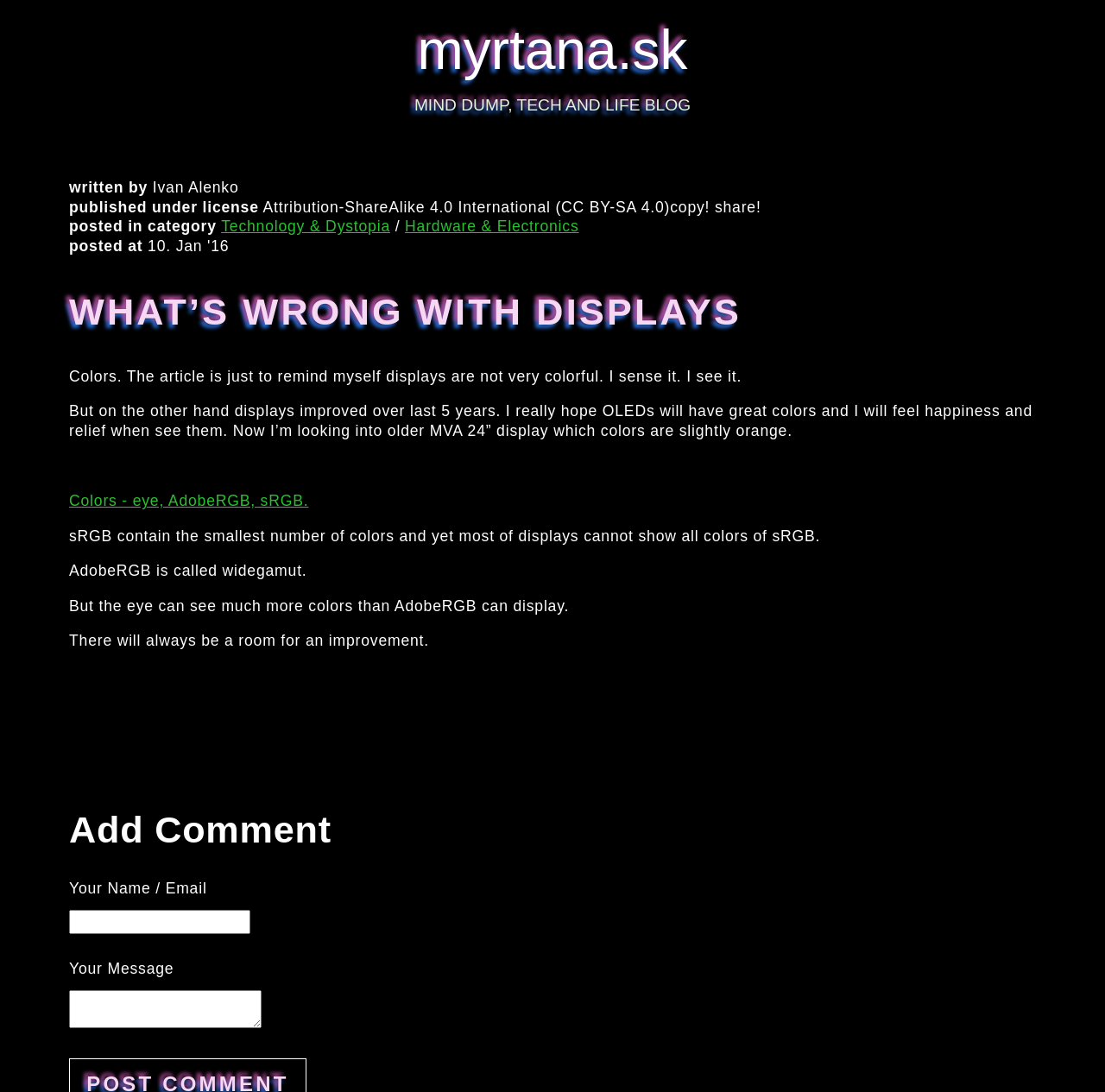Identify the coordinates of the bounding box for the element described below: "Hardware & Electronics". Return the coordinates as four float numbers between 0 and 1: [left, top, right, bottom].

[0.366, 0.2, 0.524, 0.215]